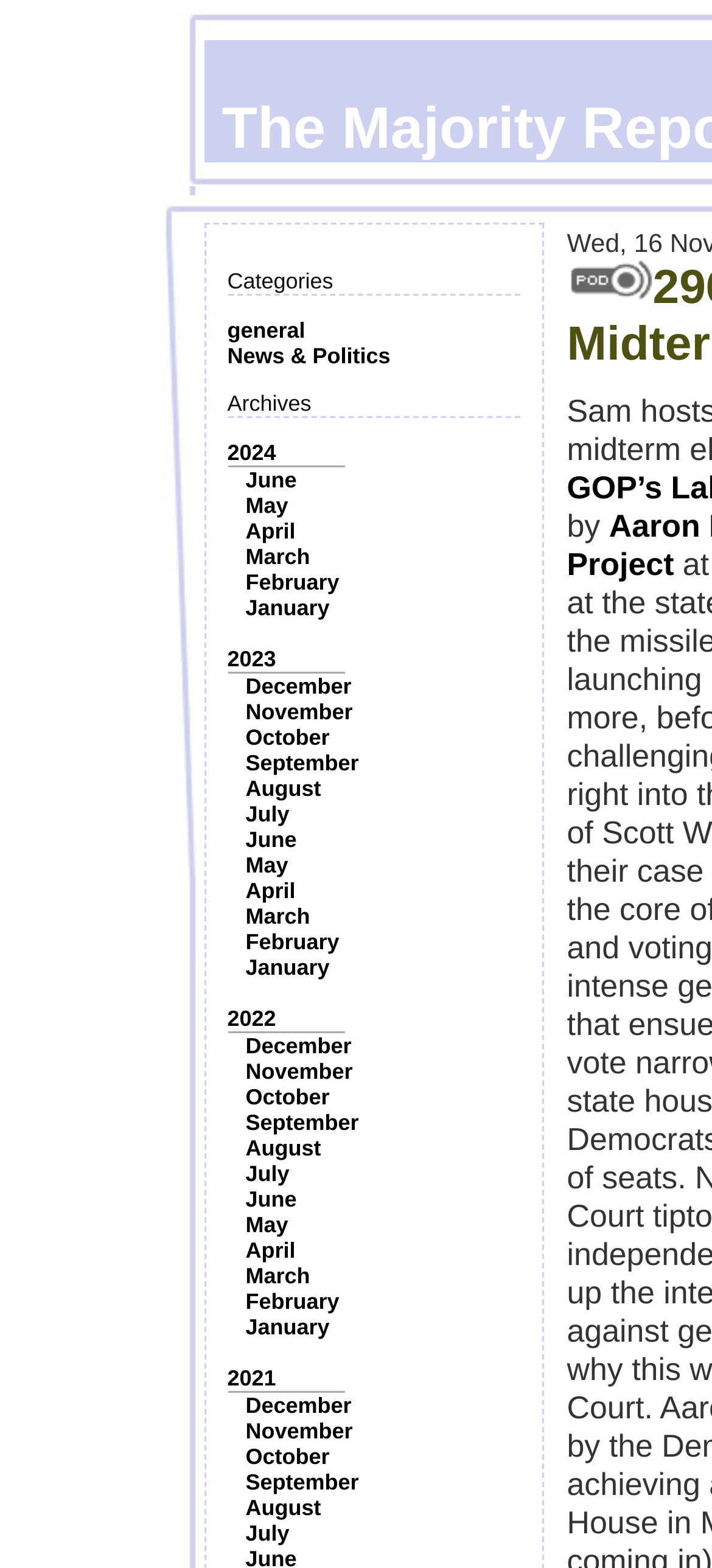How many months are listed under the year 2023?
Use the image to answer the question with a single word or phrase.

12